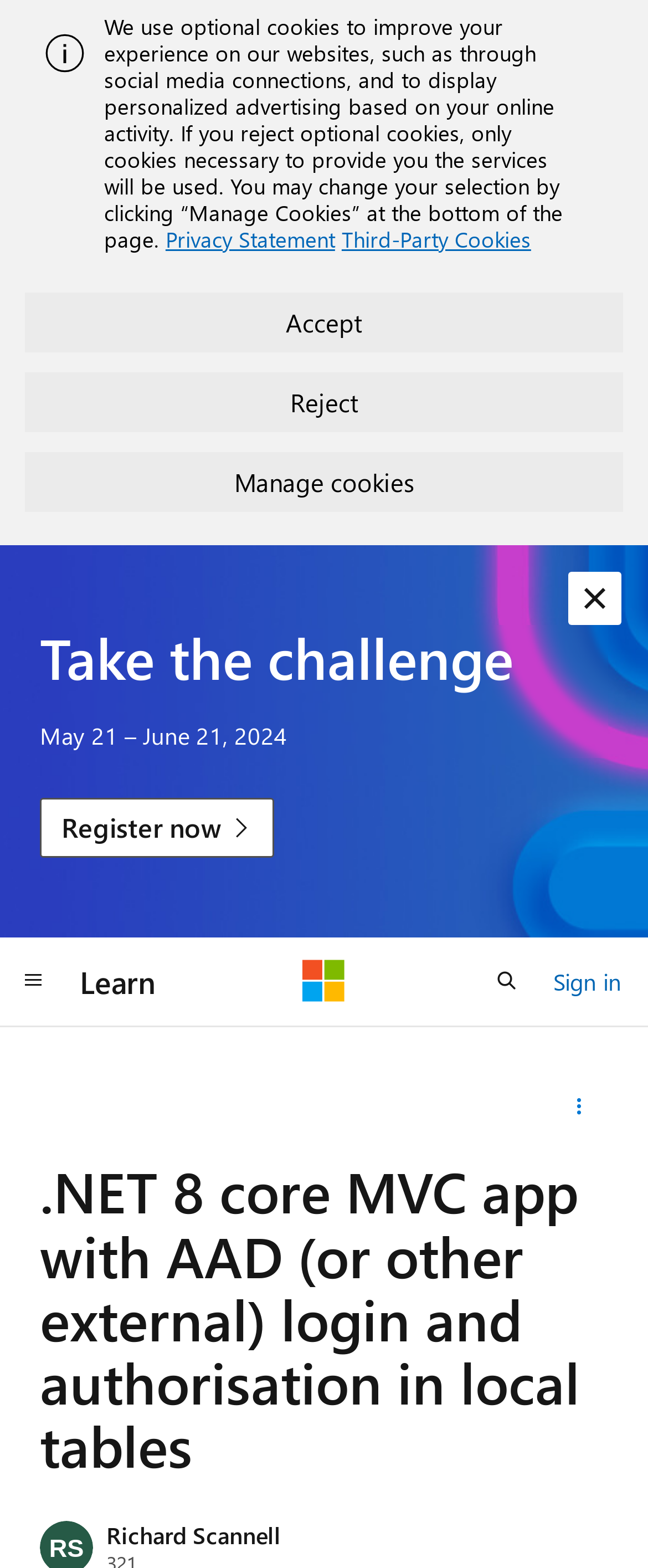What is the function of the 'Dismiss alert' button?
Based on the image, respond with a single word or phrase.

To dismiss the alert